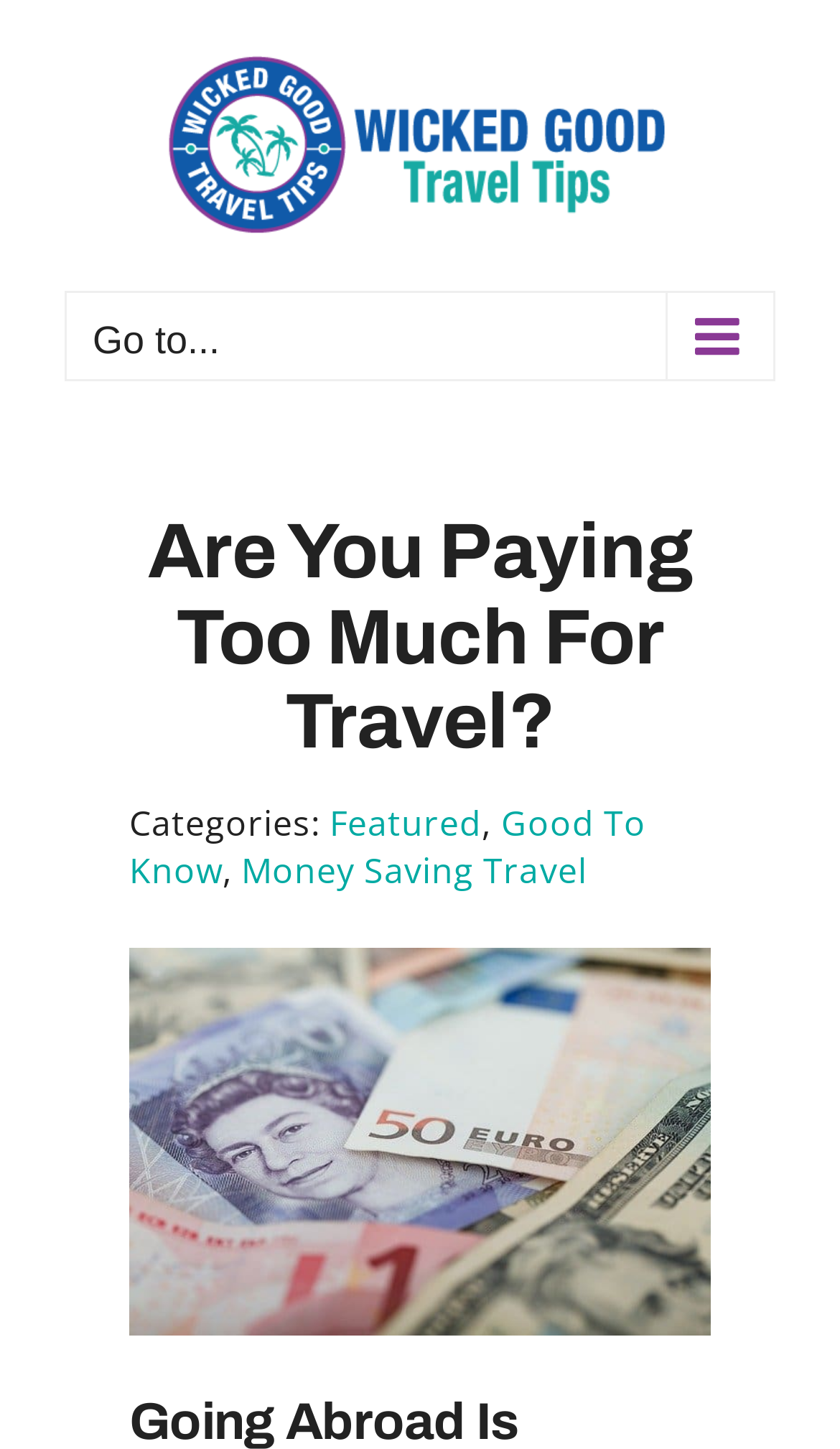Give a succinct answer to this question in a single word or phrase: 
Is the main menu mobile expanded?

No